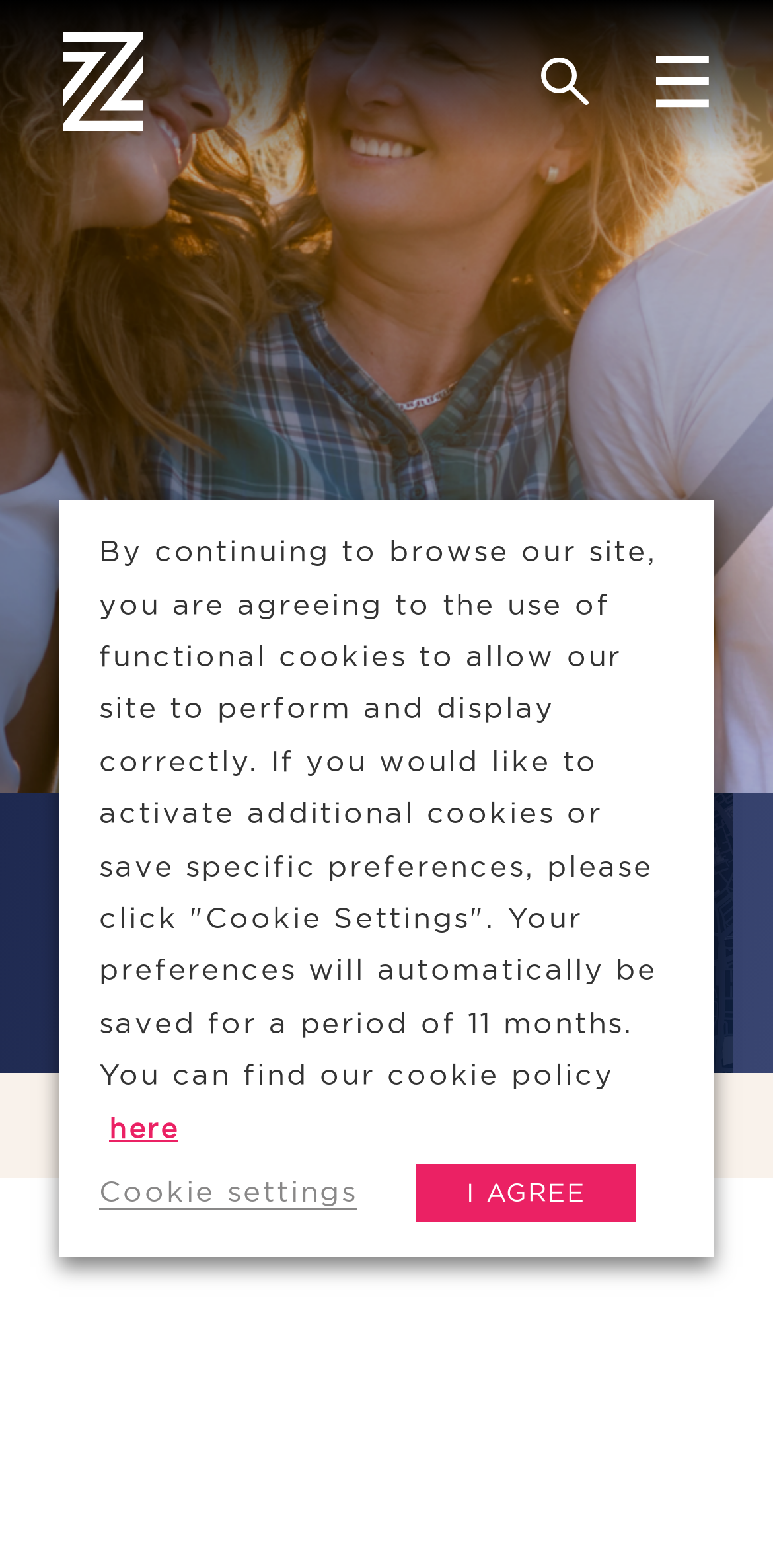Show the bounding box coordinates for the element that needs to be clicked to execute the following instruction: "Search for something". Provide the coordinates in the form of four float numbers between 0 and 1, i.e., [left, top, right, bottom].

[0.7, 0.037, 0.762, 0.067]